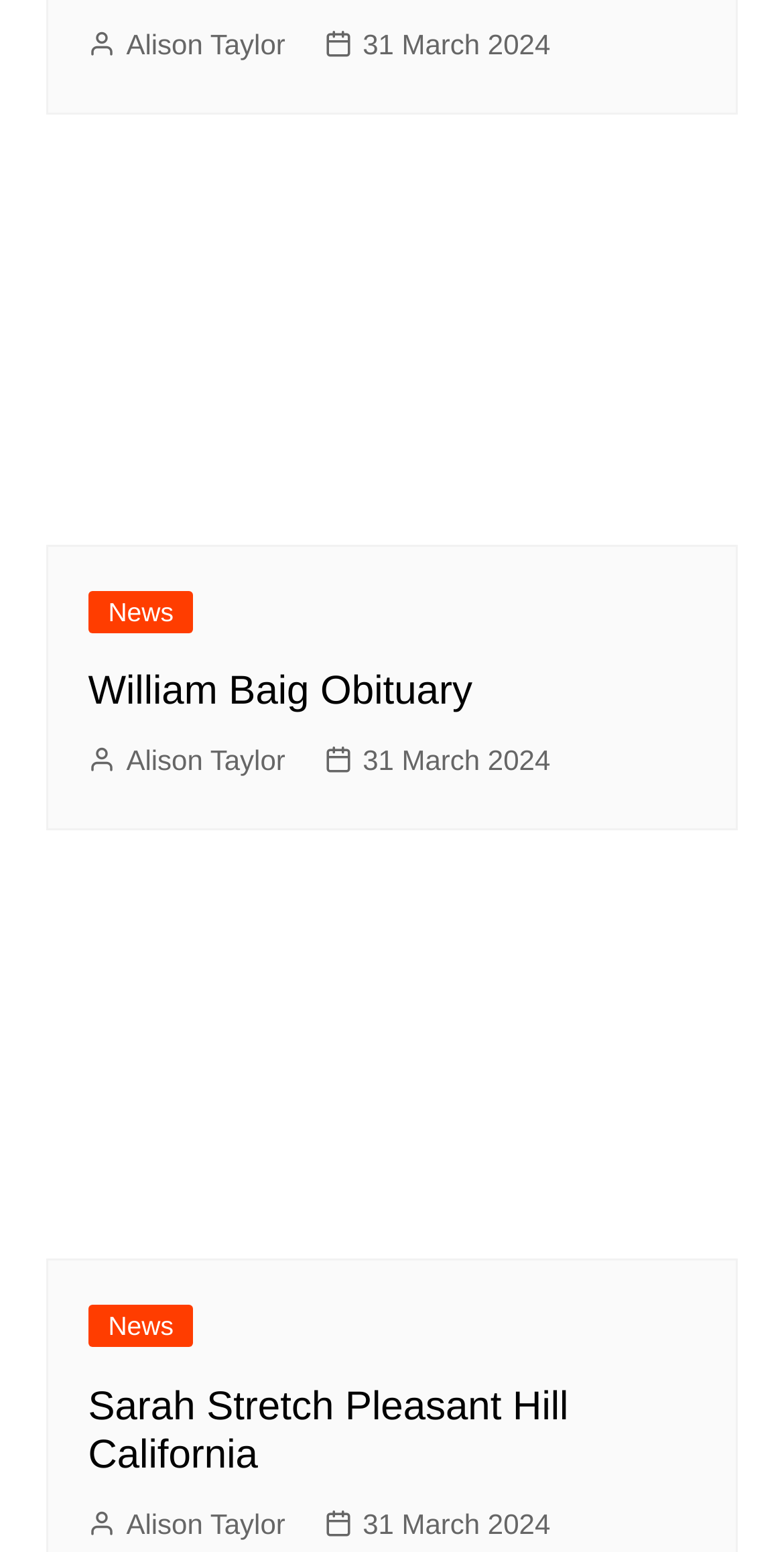Please answer the following question using a single word or phrase: 
What is the title of the second obituary?

Sarah Stretch Pleasant Hill California